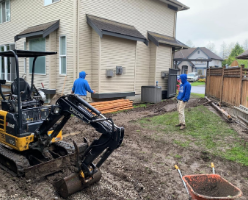Identify and describe all the elements present in the image.

In this image, two workers are engaged in a landscape renovation project in a residential backyard. One worker operates a mini excavator, which is positioned on the dirt and gravel surface, while the other stands nearby, possibly overseeing the operation or preparing to assist. The backdrop features a house with a light-colored exterior, characterized by large windows and pragmatic design. Adjacent to the building, wooden planks are stacked neatly, suggesting they may be materials for the project. The area is surrounded by a wooden fence, and the ground appears slightly muddy, indicating recent work or weather conditions. This scene illustrates the hands-on efforts involved in transforming outdoor spaces, underscoring the practicalities and teamwork required in landscaping endeavors.